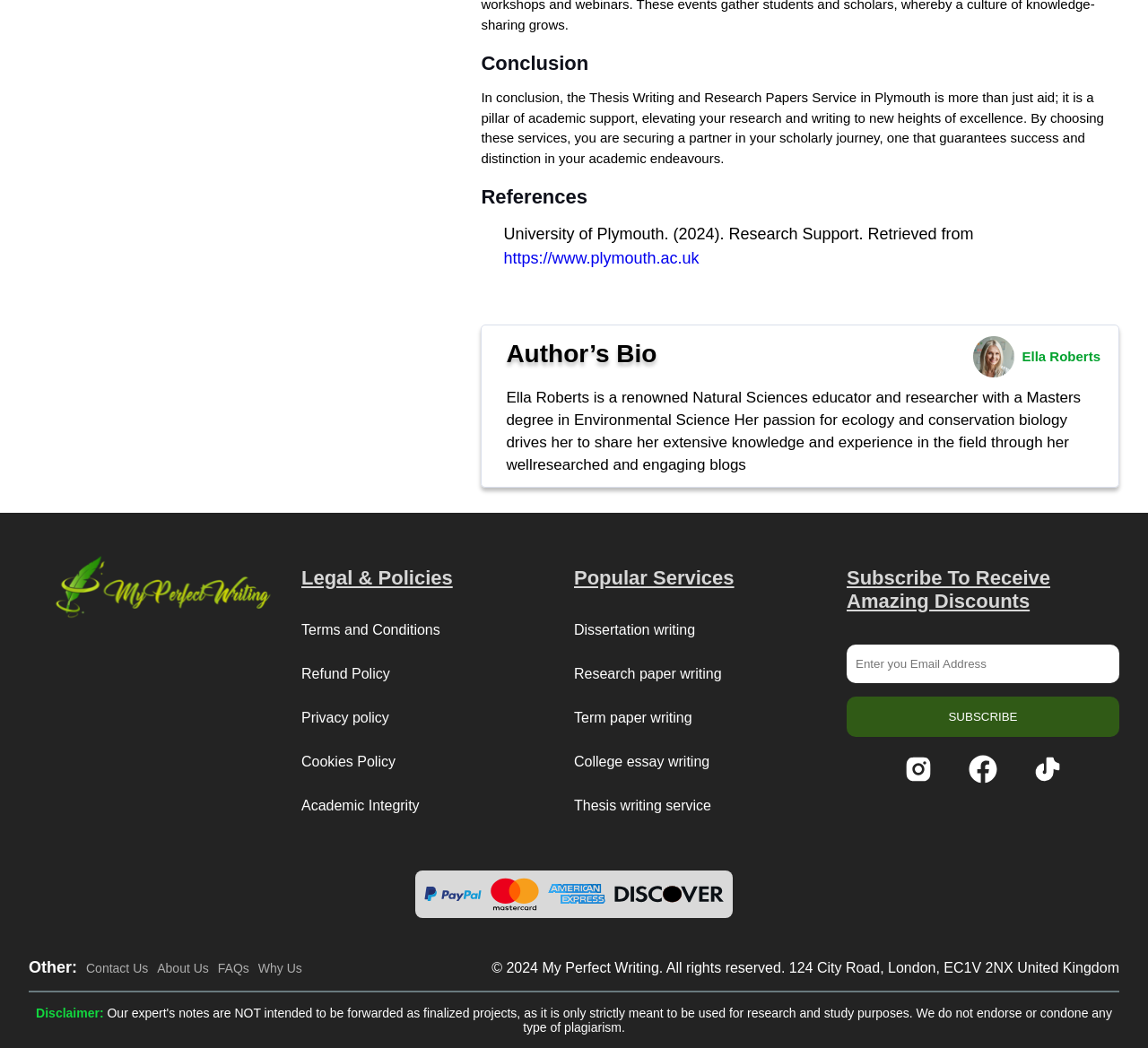Based on the provided description, "SUBSCRIBE", find the bounding box of the corresponding UI element in the screenshot.

[0.738, 0.664, 0.975, 0.703]